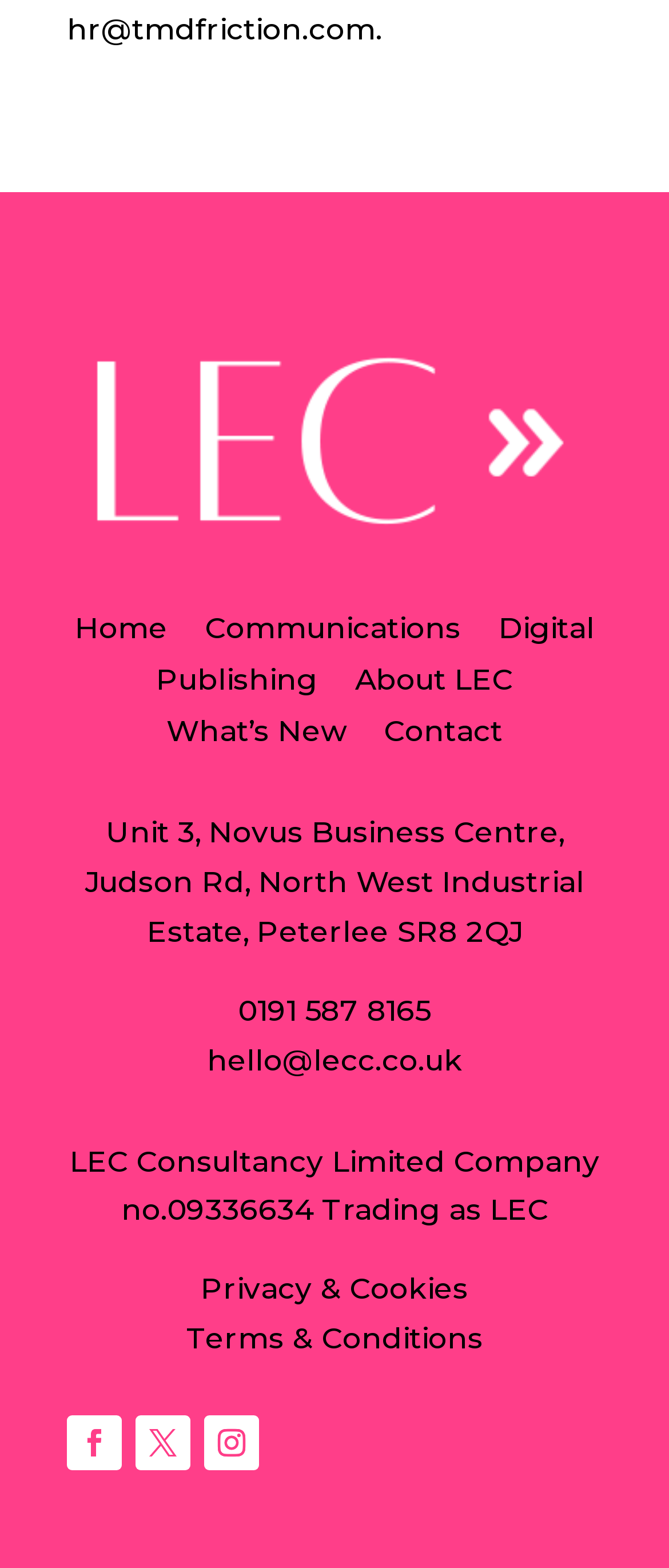Analyze the image and provide a detailed answer to the question: What is the address of the company?

I found the address by looking at the StaticText element with the text 'Unit 3, Novus Business Centre, Judson Rd, North West Industrial Estate, Peterlee SR8 2QJ' which is located in the middle of the page.